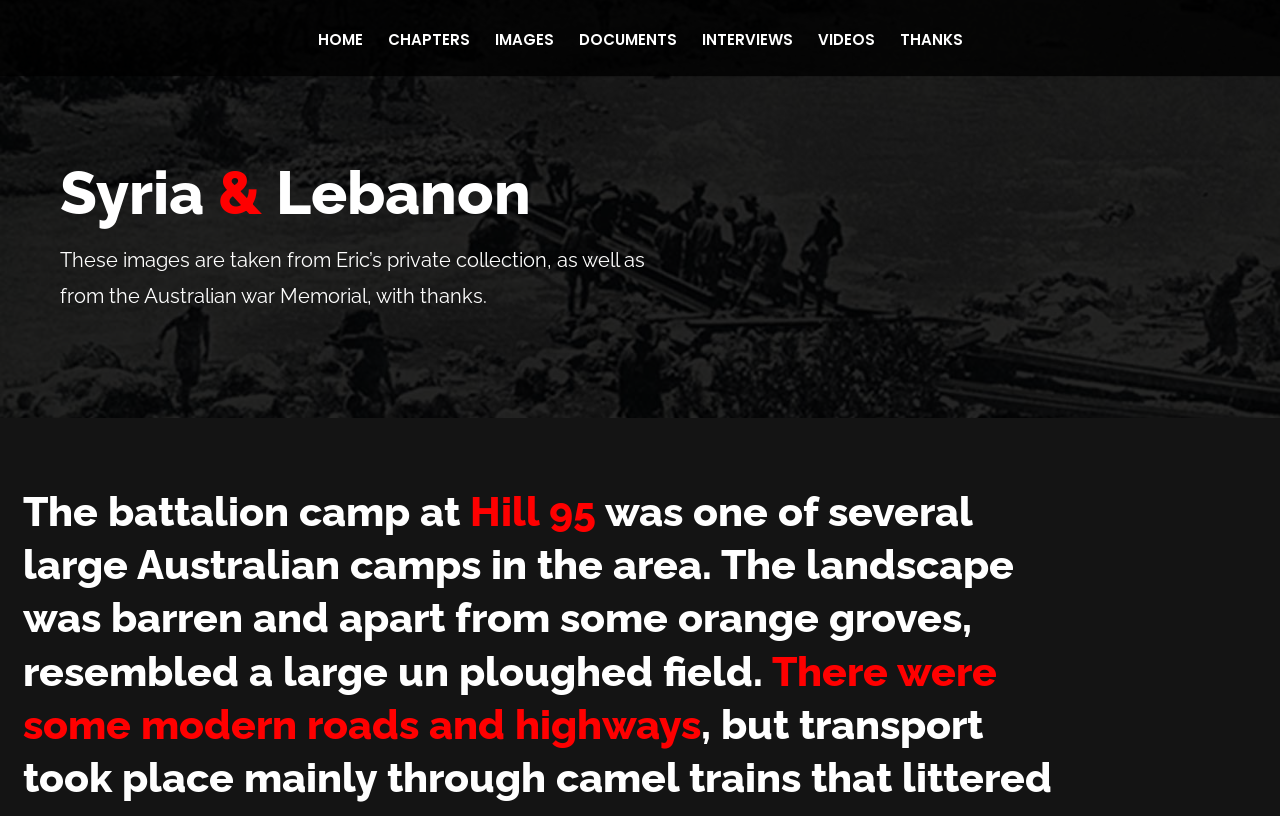Identify the bounding box coordinates of the region that should be clicked to execute the following instruction: "visit Eric Ernest Hooper's page".

[0.487, 0.004, 0.516, 0.029]